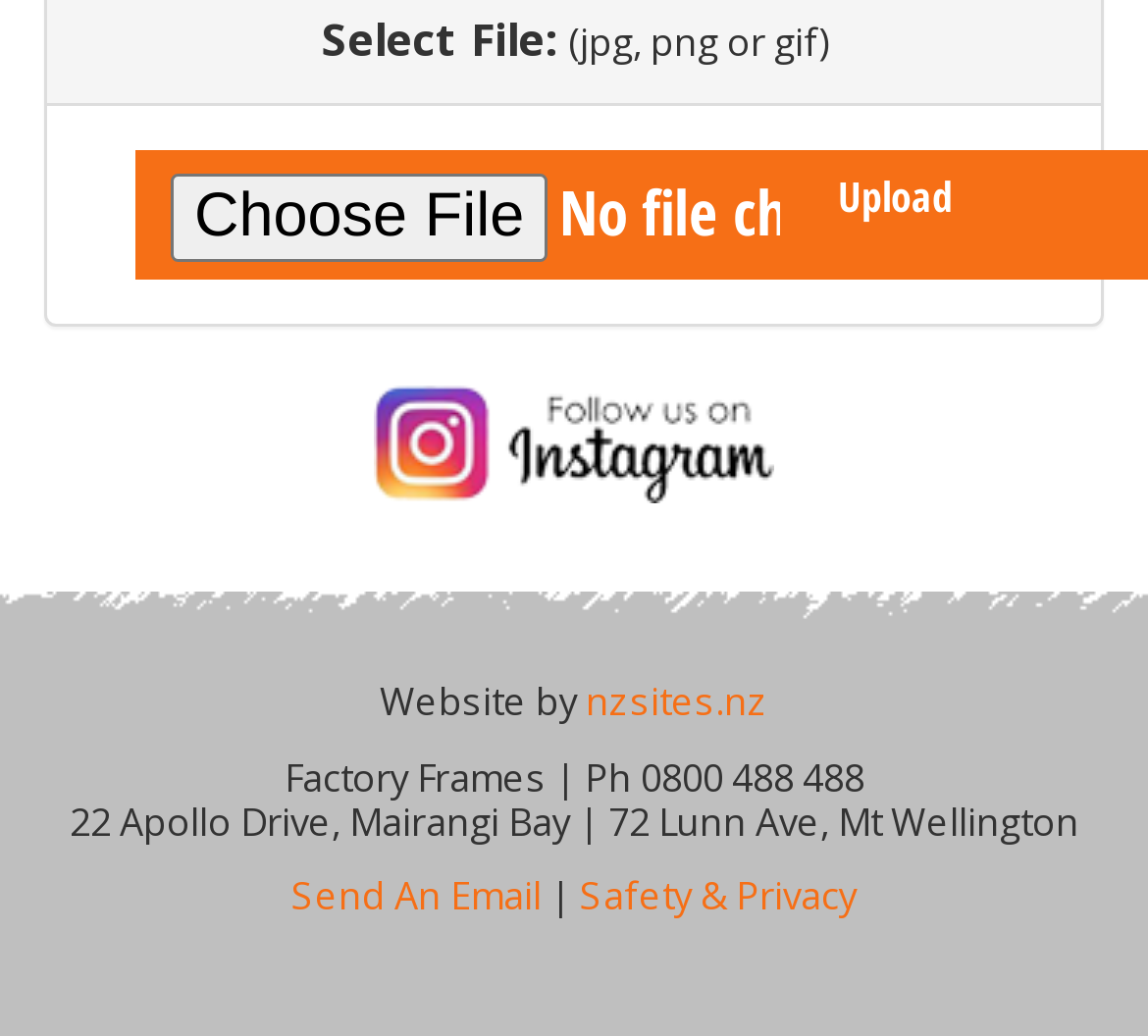Using the elements shown in the image, answer the question comprehensively: What is the address of Factory Frames in Mairangi Bay?

The webpage has a '22 Apollo Drive, Mairangi Bay | 72 Lunn Ave, Mt Wellington' text which provides the address of Factory Frames in Mairangi Bay.